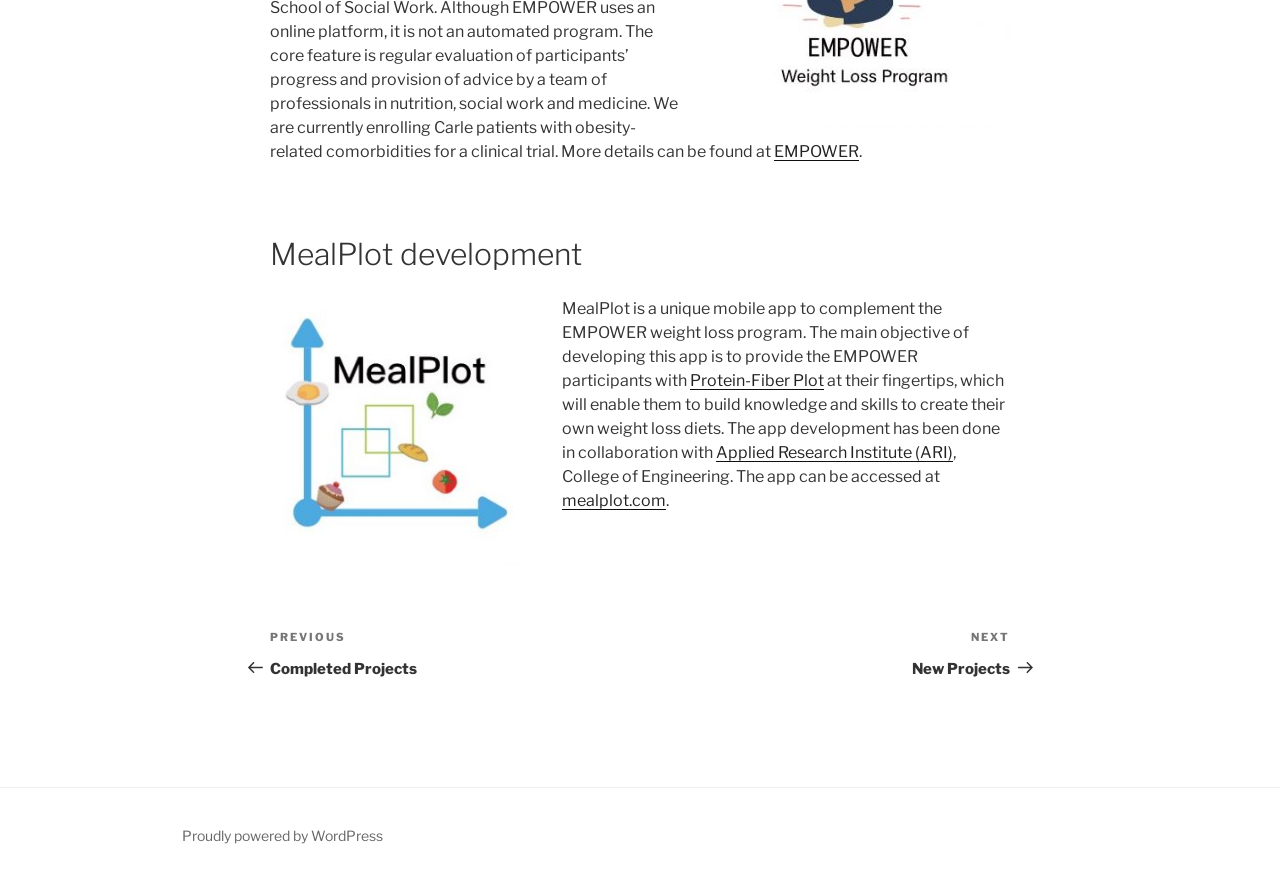Using the description: "mealplot.com", identify the bounding box of the corresponding UI element in the screenshot.

[0.439, 0.556, 0.52, 0.578]